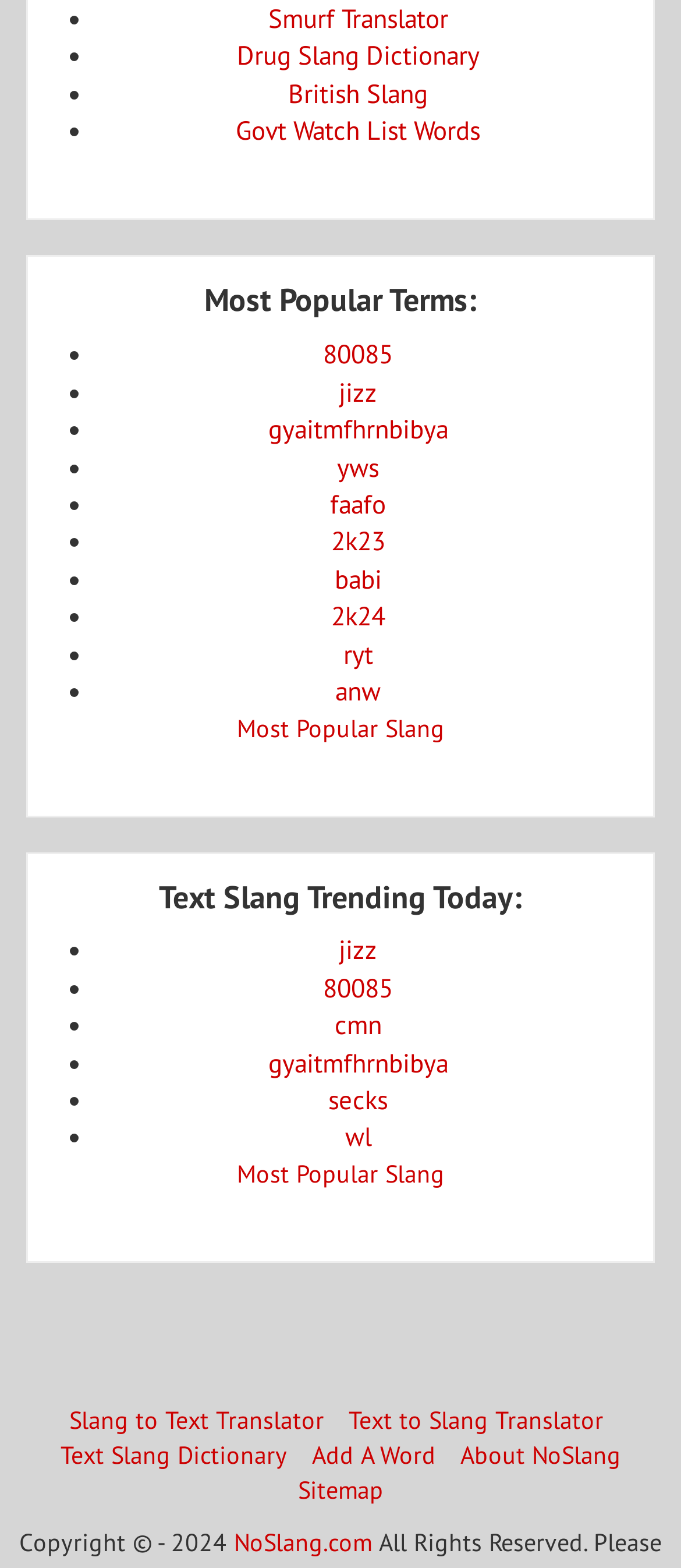How many links are there under 'Most Popular Terms:'?
Please answer the question as detailed as possible based on the image.

I counted the number of links under the heading 'Most Popular Terms:' and found 10 links.